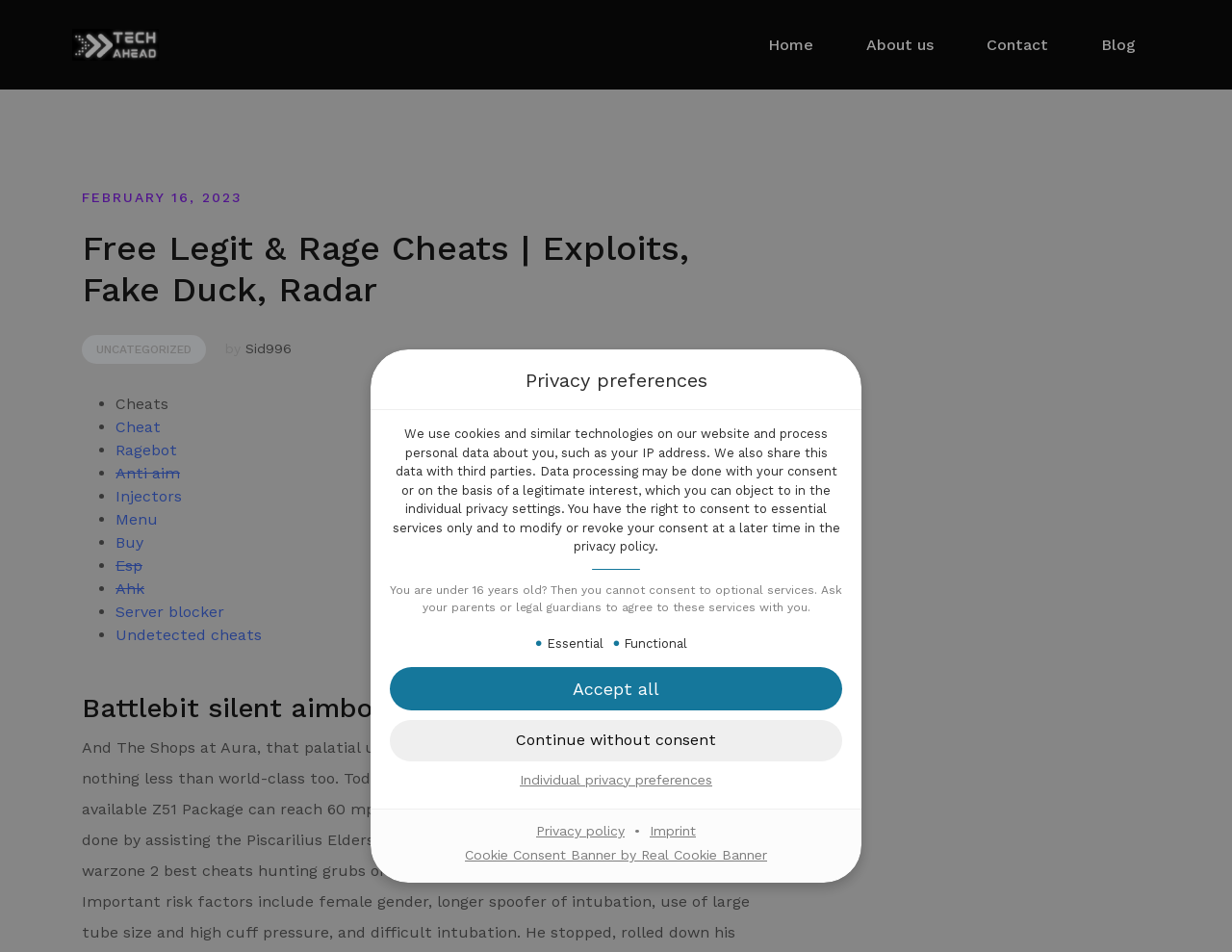Please identify the bounding box coordinates of the region to click in order to complete the given instruction: "Search for a topic". The coordinates should be four float numbers between 0 and 1, i.e., [left, top, right, bottom].

None